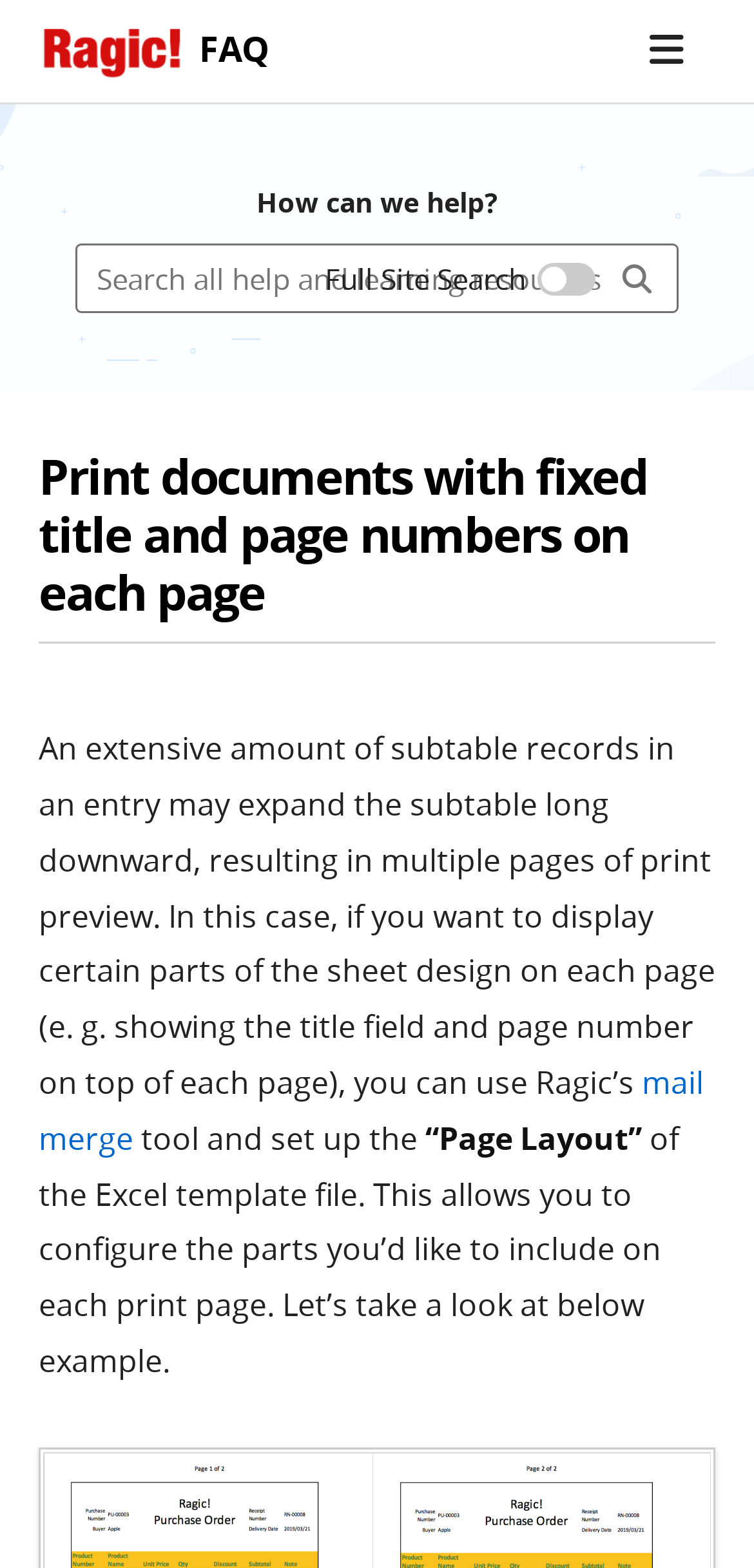What is the purpose of Ragic’s mail merge tool? Using the information from the screenshot, answer with a single word or phrase.

Configure print page layout